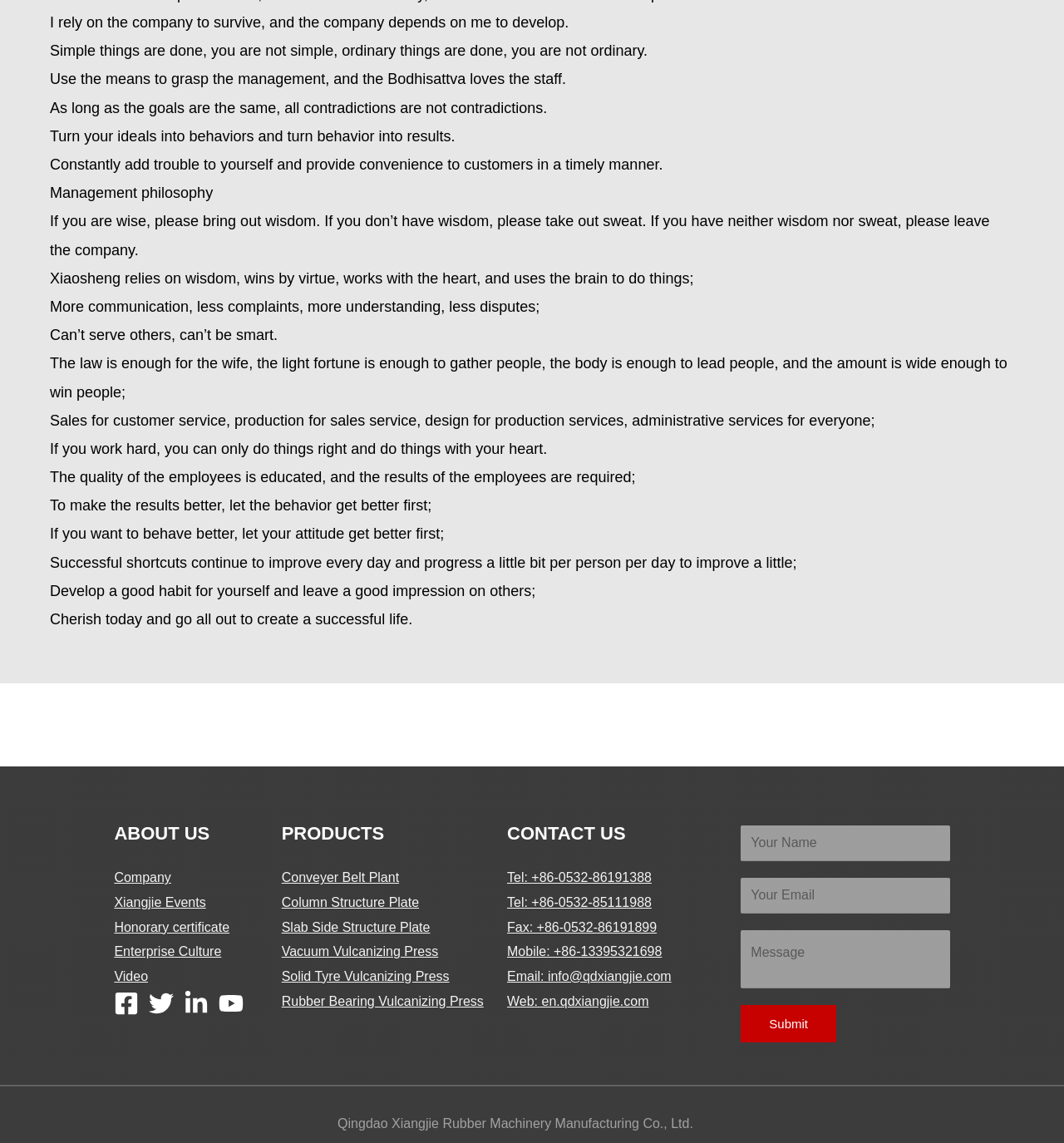Calculate the bounding box coordinates for the UI element based on the following description: "Video". Ensure the coordinates are four float numbers between 0 and 1, i.e., [left, top, right, bottom].

[0.107, 0.848, 0.139, 0.86]